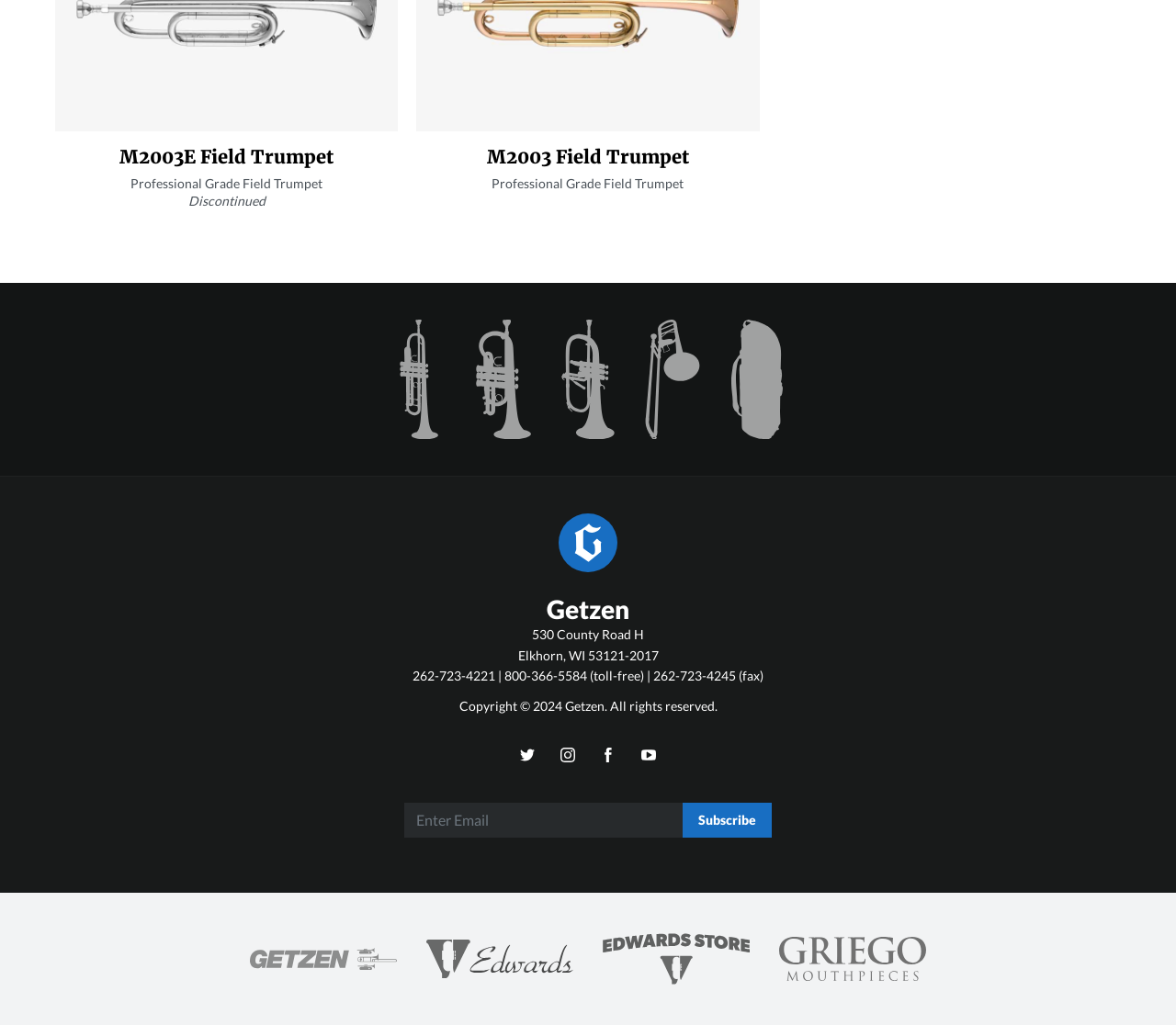Given the description: "alt="Griego Mouthpieces"", determine the bounding box coordinates of the UI element. The coordinates should be formatted as four float numbers between 0 and 1, [left, top, right, bottom].

[0.662, 0.907, 0.788, 0.964]